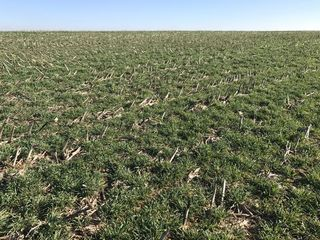What is the condition of the agricultural area?
Please answer using one word or phrase, based on the screenshot.

Well-maintained